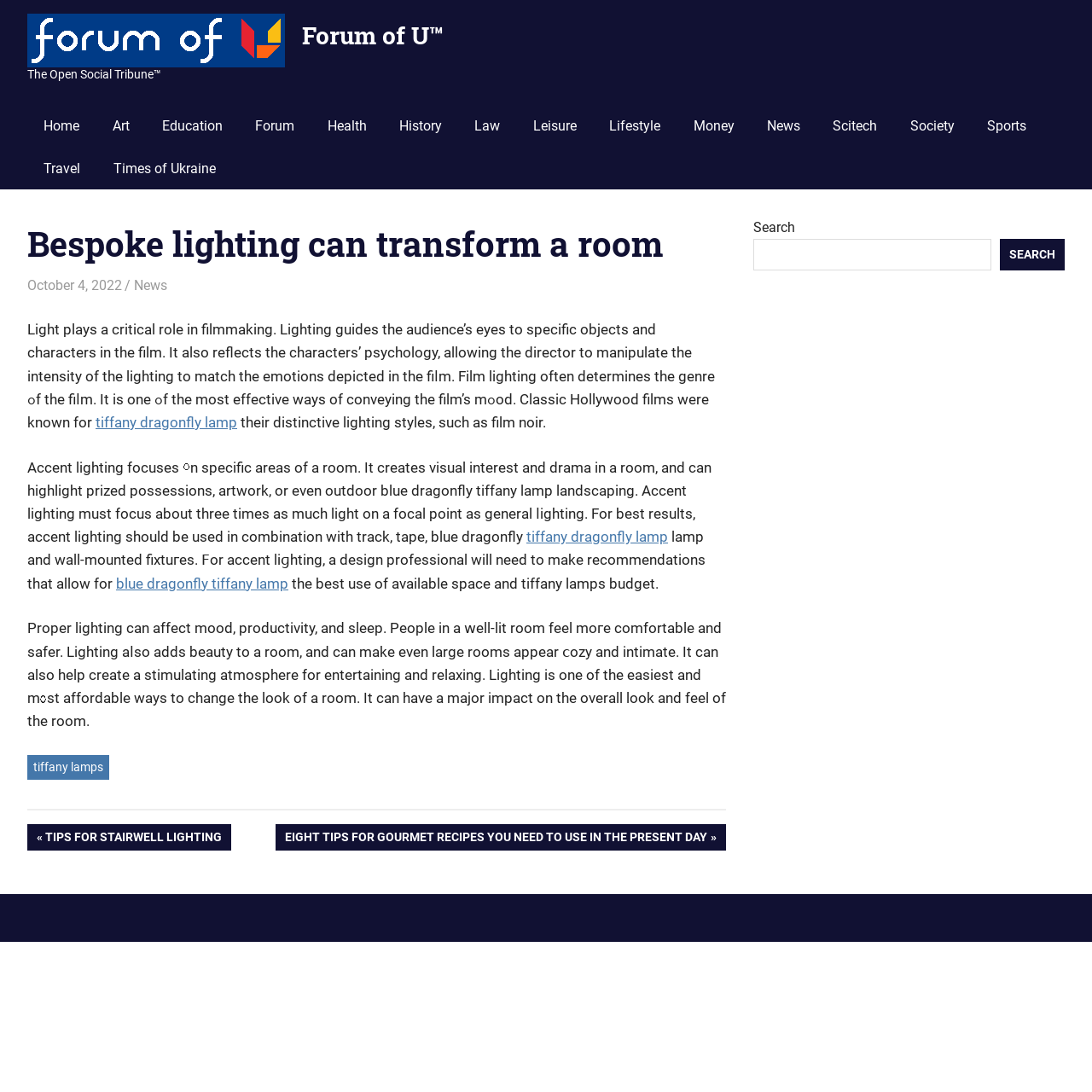Summarize the webpage comprehensively, mentioning all visible components.

The webpage is about bespoke lighting and its transformative power in a room. At the top, there is a logo and a link to the "Forum of U" website. Below it, there is a navigation menu with various categories such as "Home", "Art", "Education", and more.

The main content of the webpage is an article about bespoke lighting. The article's title, "Bespoke lighting can transform a room", is prominently displayed at the top. Below the title, there is a link to the date of publication, "October 4, 2022", and the author's name, "nannettelemmons". The article discusses the importance of lighting in filmmaking and how it can convey the mood and genre of a film.

The article continues to explain the concept of accent lighting, which focuses on specific areas of a room to create visual interest and drama. It also mentions the importance of proper lighting in a room, which can affect mood, productivity, and sleep.

At the bottom of the webpage, there is a footer section with a link to "tiffany lamps" and a navigation menu for posts. The post navigation menu has links to previous and next posts, titled "TIPS FOR STAIRWELL LIGHTING" and "EIGHT TIPS FOR GOURMET RECIPES YOU NEED TO USE IN THE PRESENT DAY", respectively.

On the right side of the webpage, there is a complementary section with a search bar and a button to search for content.